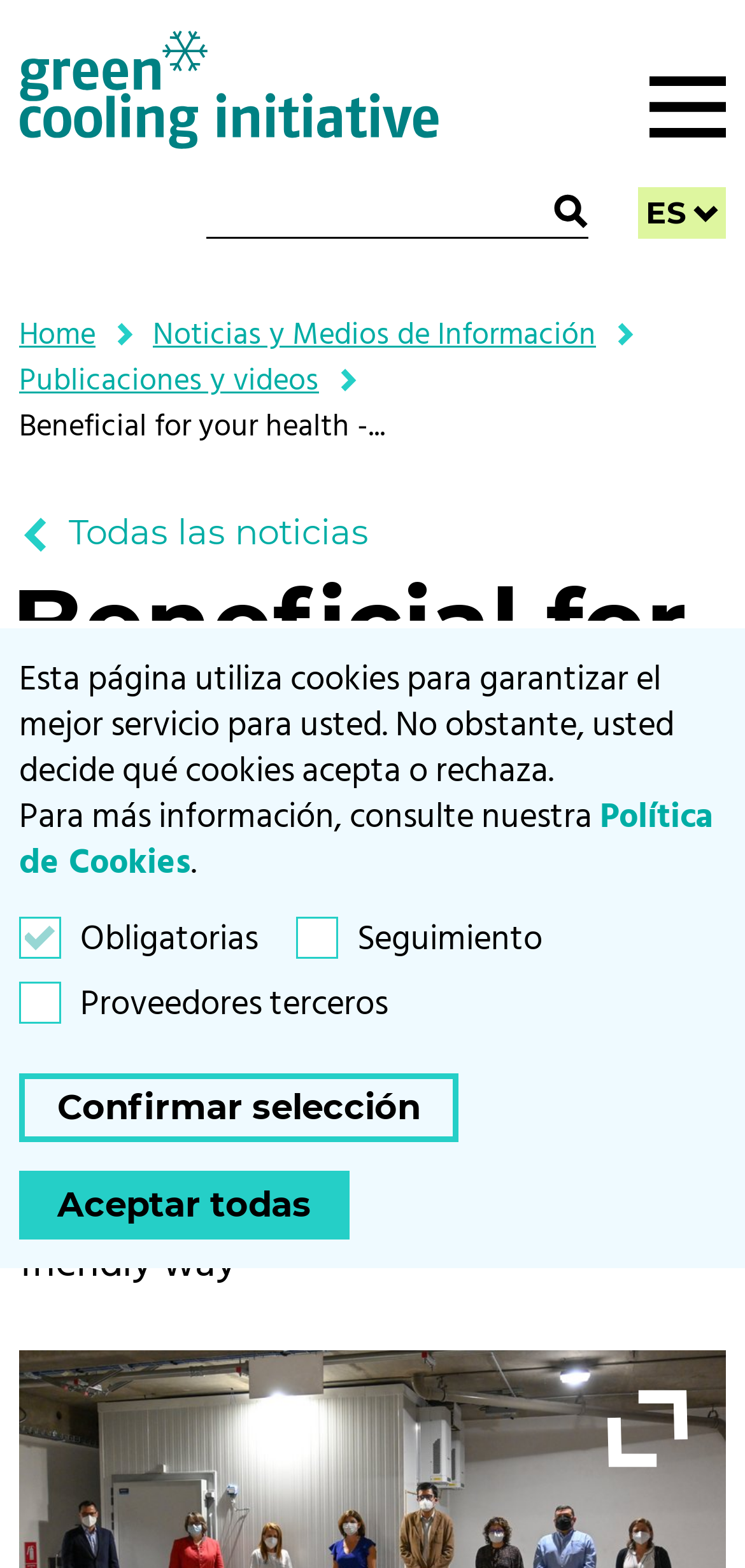Deliver a detailed narrative of the webpage's visual and textual elements.

The webpage appears to be a news article or blog post about a hospital in Costa Rica that has implemented a climate-friendly way of cooling its medicines and vaccines. 

At the top of the page, there is a notification about cookies, which includes a brief description, links to a cookie policy, and checkboxes to accept or decline different types of cookies. Below this notification, there is a link to the homepage, a search bar with a placeholder text, and a language selection dropdown menu.

The main content of the page is divided into sections. The top section has a breadcrumb navigation menu with links to the homepage, news and media, publications and videos, and all news. Below this, there is a heading that matches the meta description, followed by a date and a category label "NOTICIAS". 

The main article text is presented below the heading, but its content is not specified in the accessibility tree. There are no images on the page, aside from the logo or icon associated with the link to the homepage.